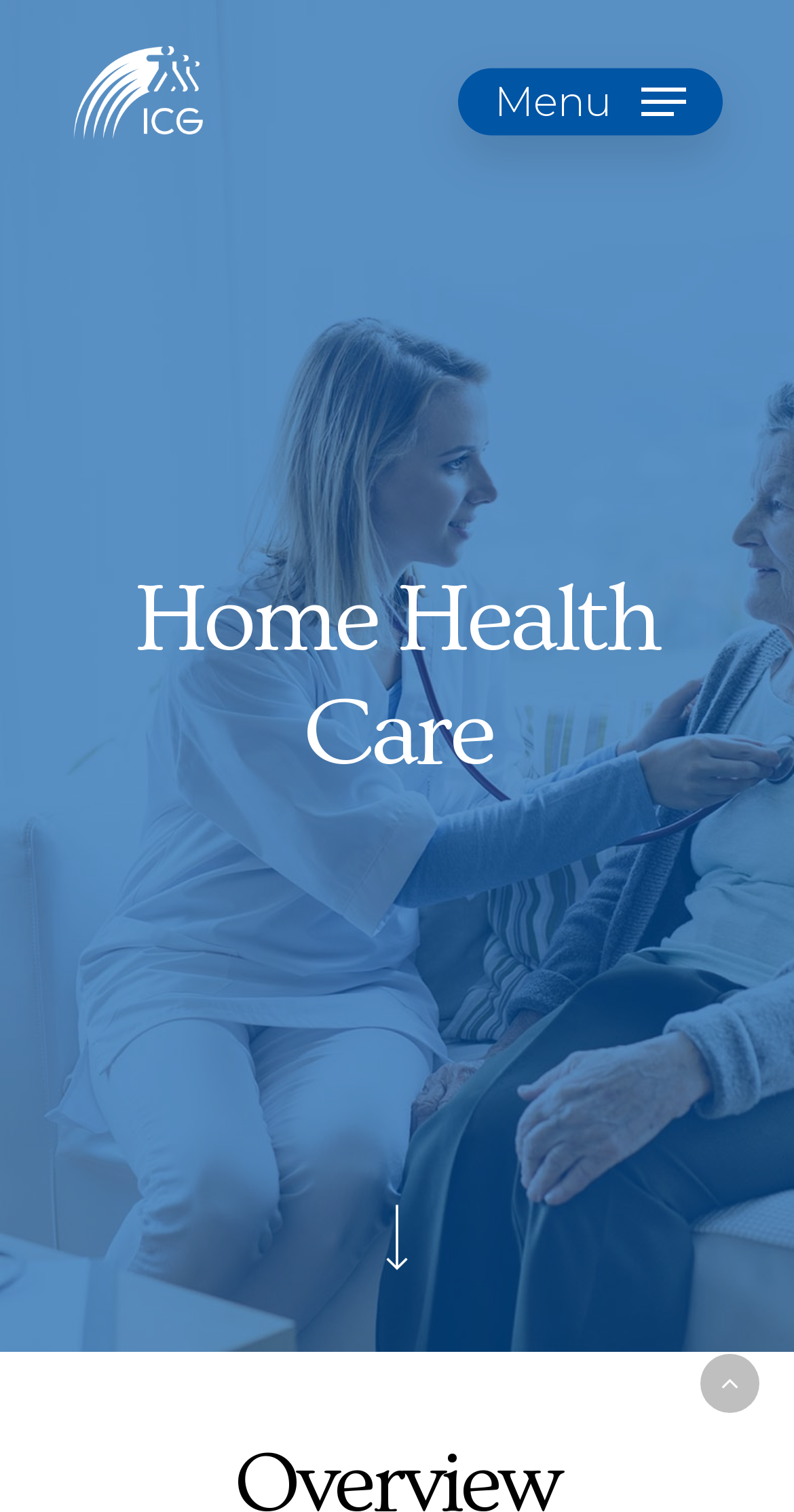What is the name of the service provided through online means?
By examining the image, provide a one-word or phrase answer.

Telehealth